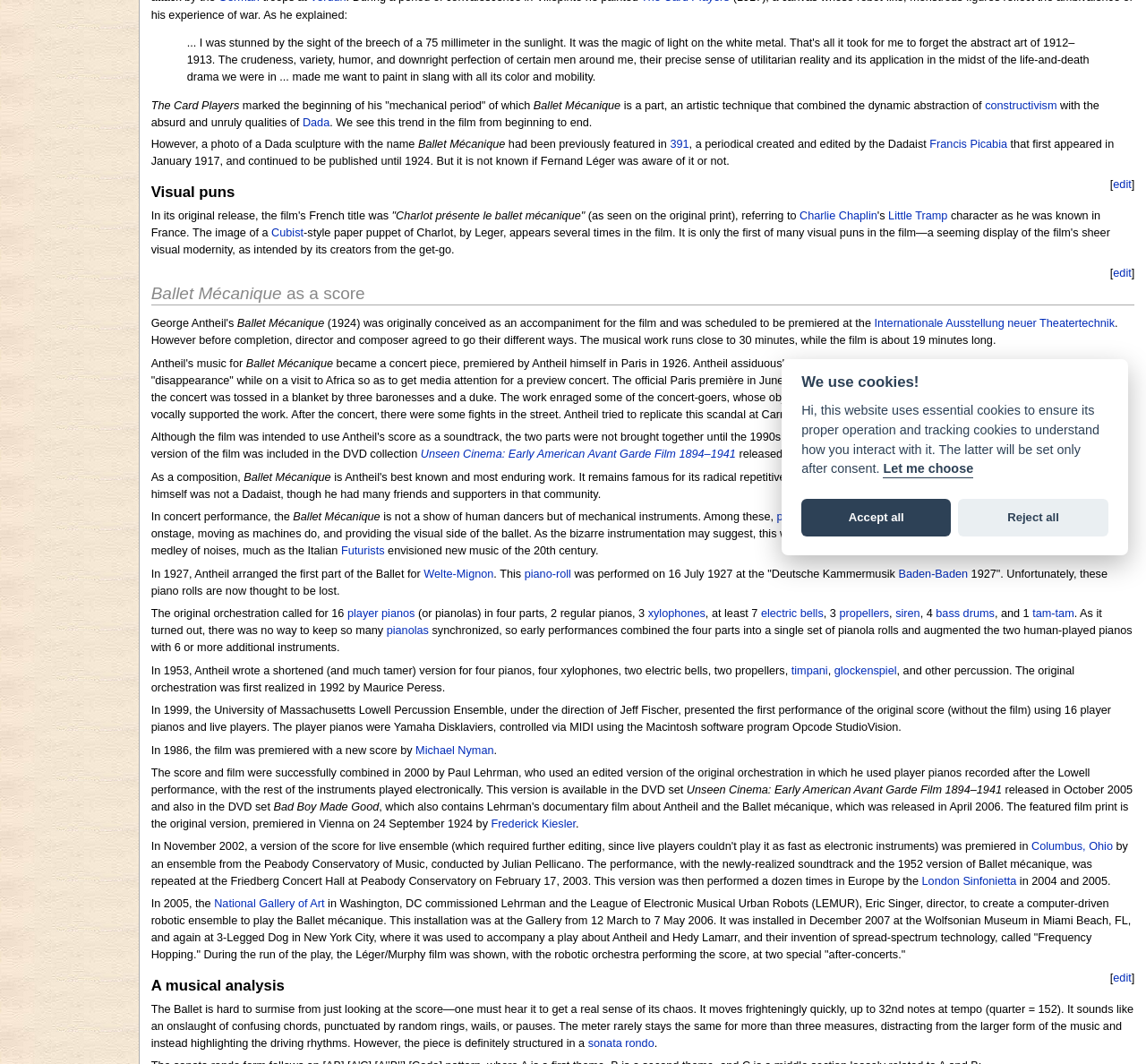Please find the bounding box for the following UI element description. Provide the coordinates in (top-left x, top-left y, bottom-right x, bottom-right y) format, with values between 0 and 1: Welte-Mignon

[0.37, 0.533, 0.431, 0.545]